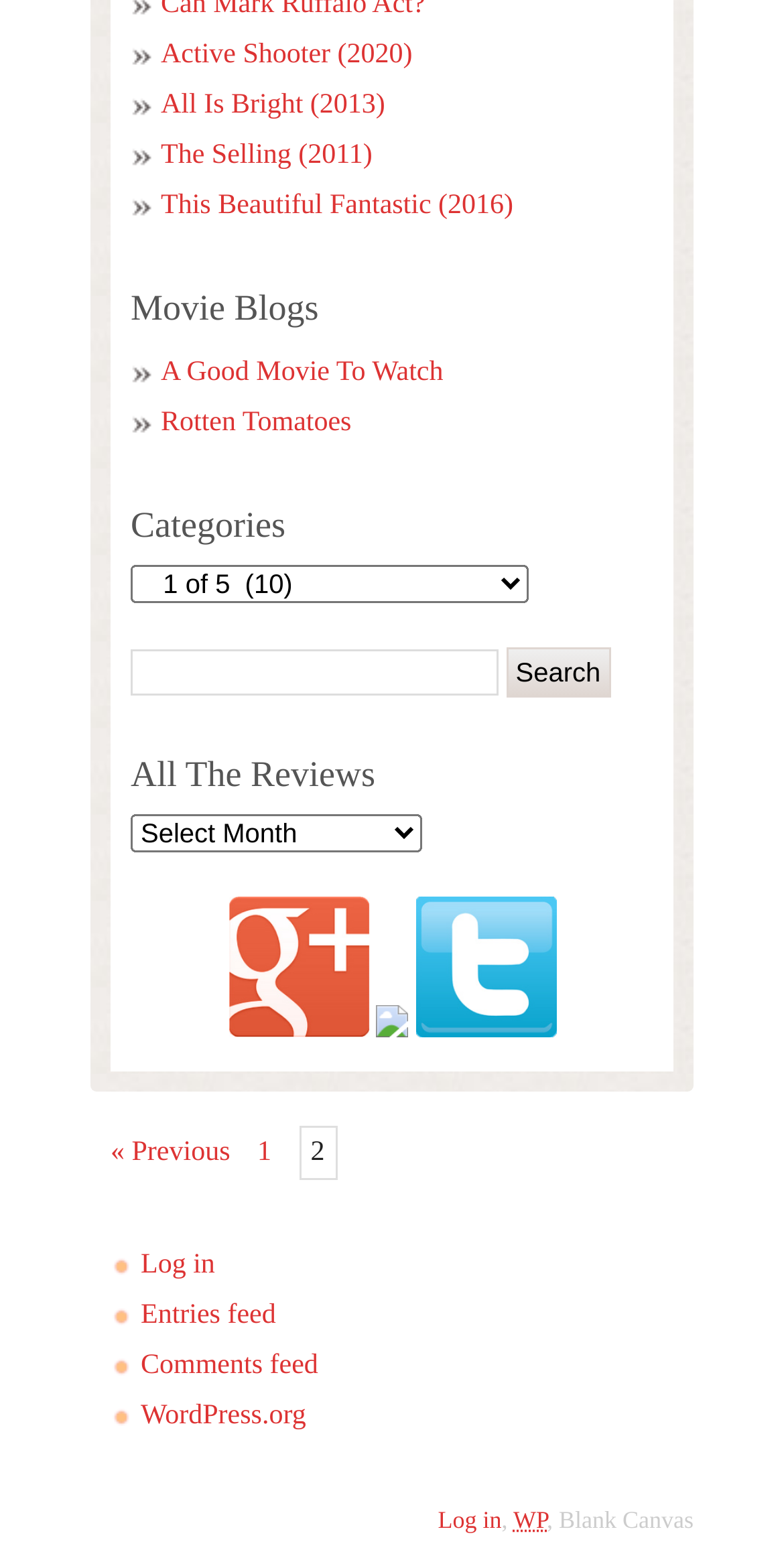Please identify the bounding box coordinates of the clickable area that will fulfill the following instruction: "Go to the previous page". The coordinates should be in the format of four float numbers between 0 and 1, i.e., [left, top, right, bottom].

[0.141, 0.729, 0.294, 0.748]